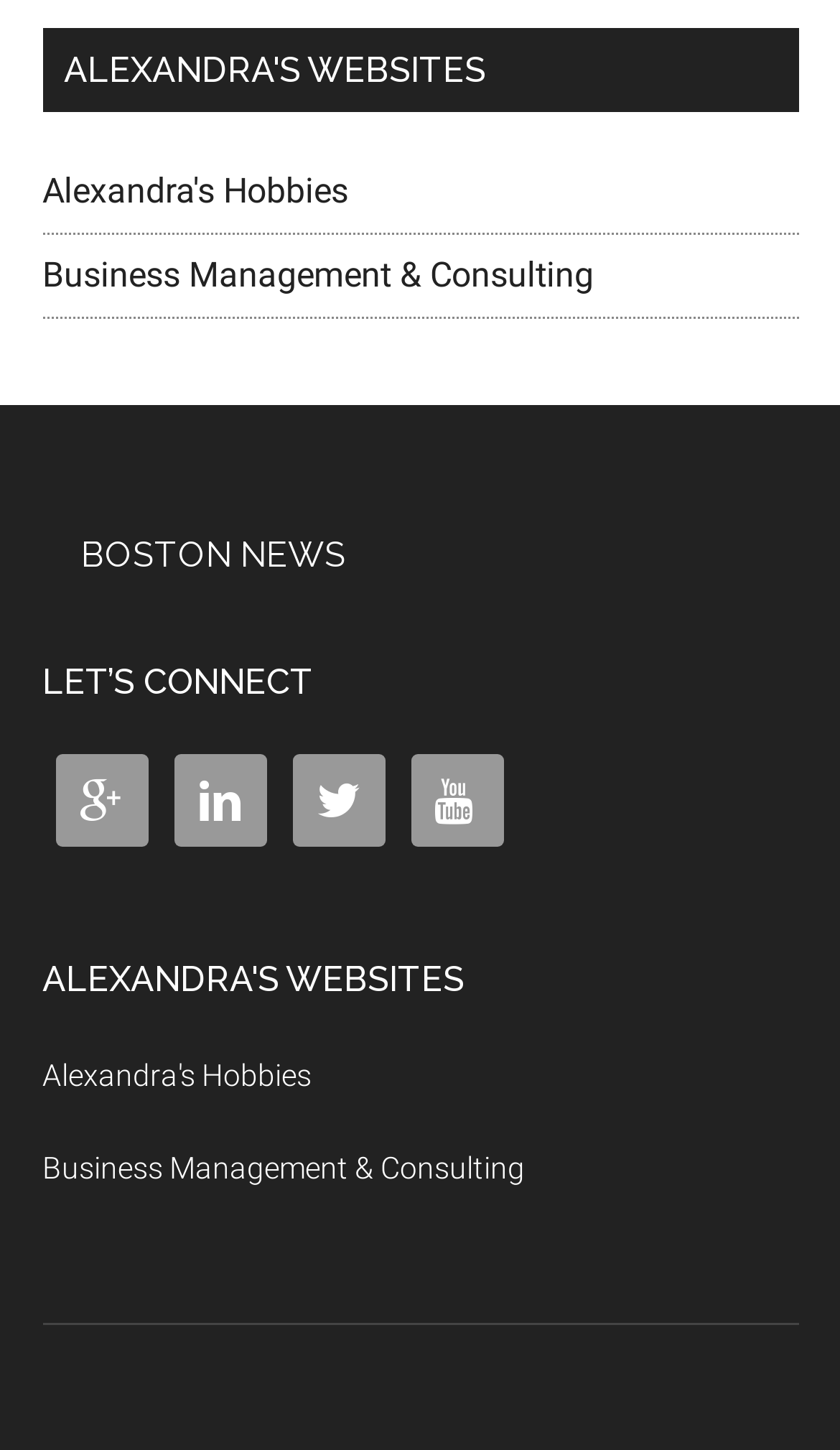What is the second link under 'RSS BOSTON NEWS'?
Look at the screenshot and respond with one word or a short phrase.

BOSTON NEWS